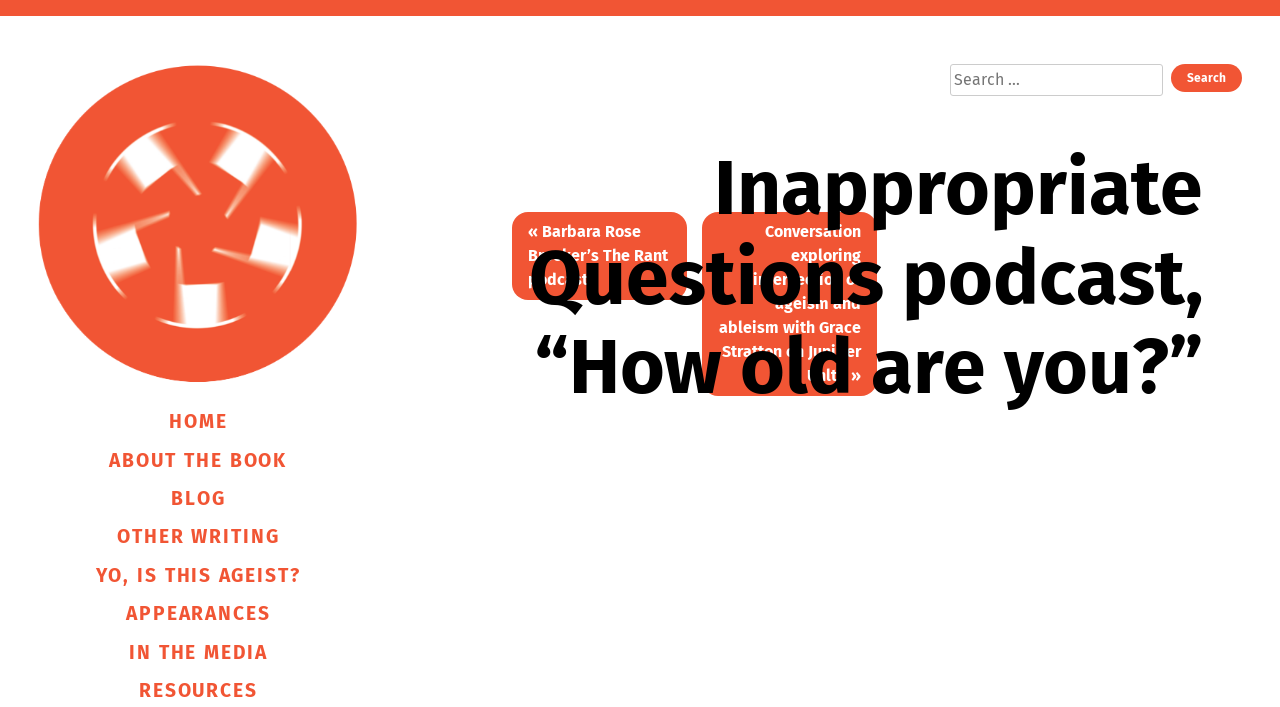Observe the image and answer the following question in detail: What is the title of the post navigation section?

The post navigation section is located below the article section, and it has a heading that says 'Post navigation'.